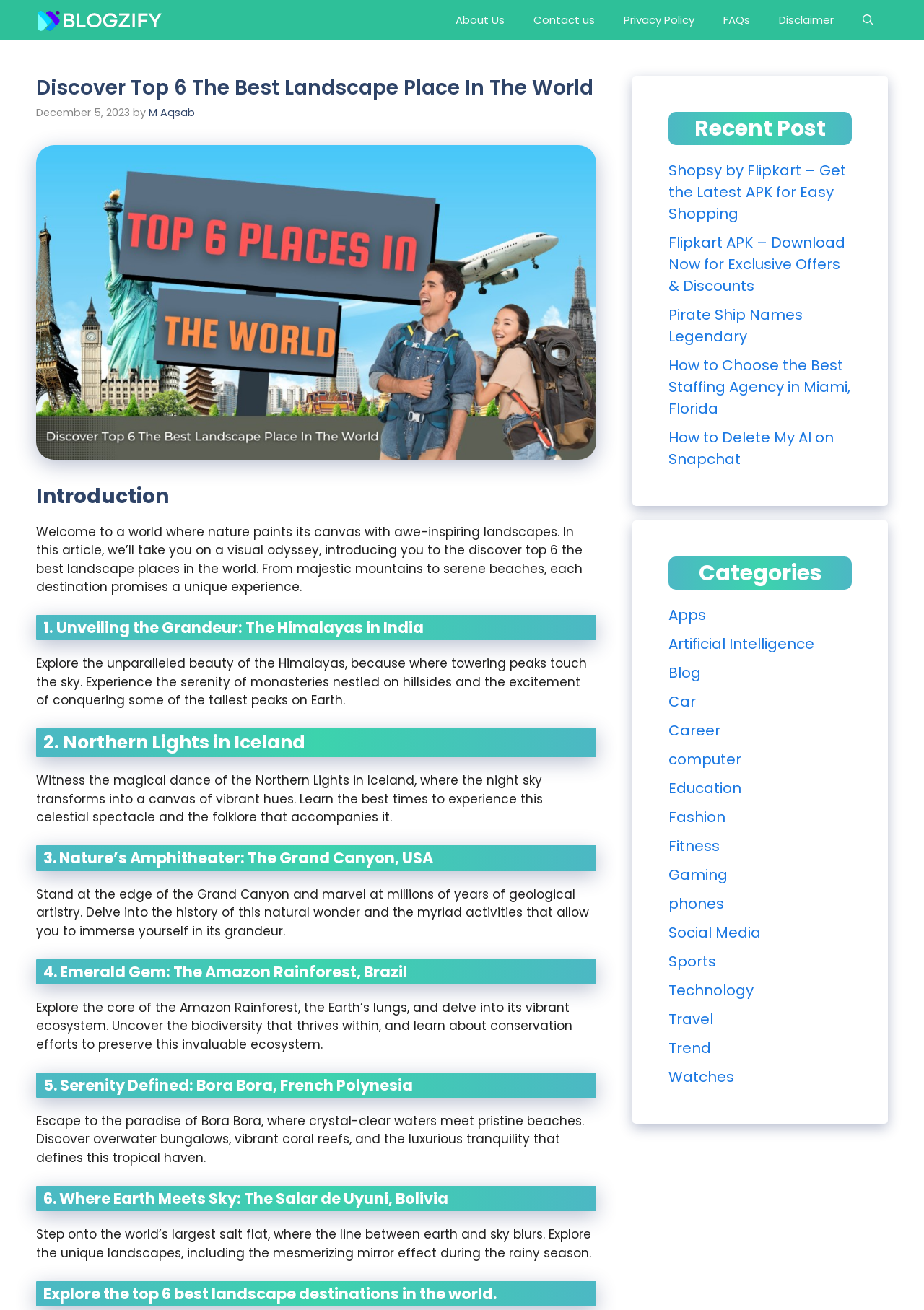Using the provided element description "Blog", determine the bounding box coordinates of the UI element.

[0.723, 0.506, 0.759, 0.521]